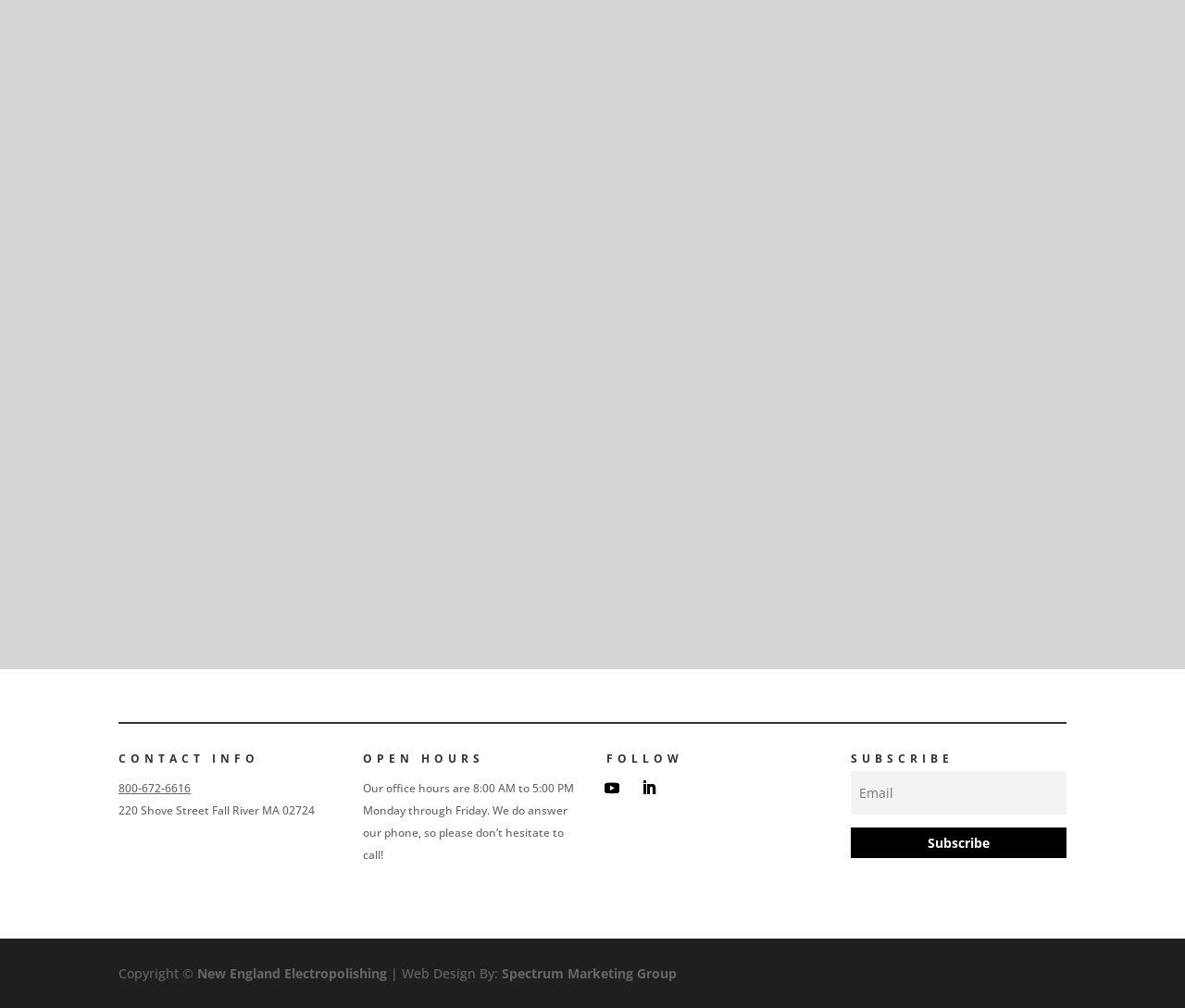Please locate the clickable area by providing the bounding box coordinates to follow this instruction: "Follow on Facebook".

[0.504, 0.767, 0.529, 0.797]